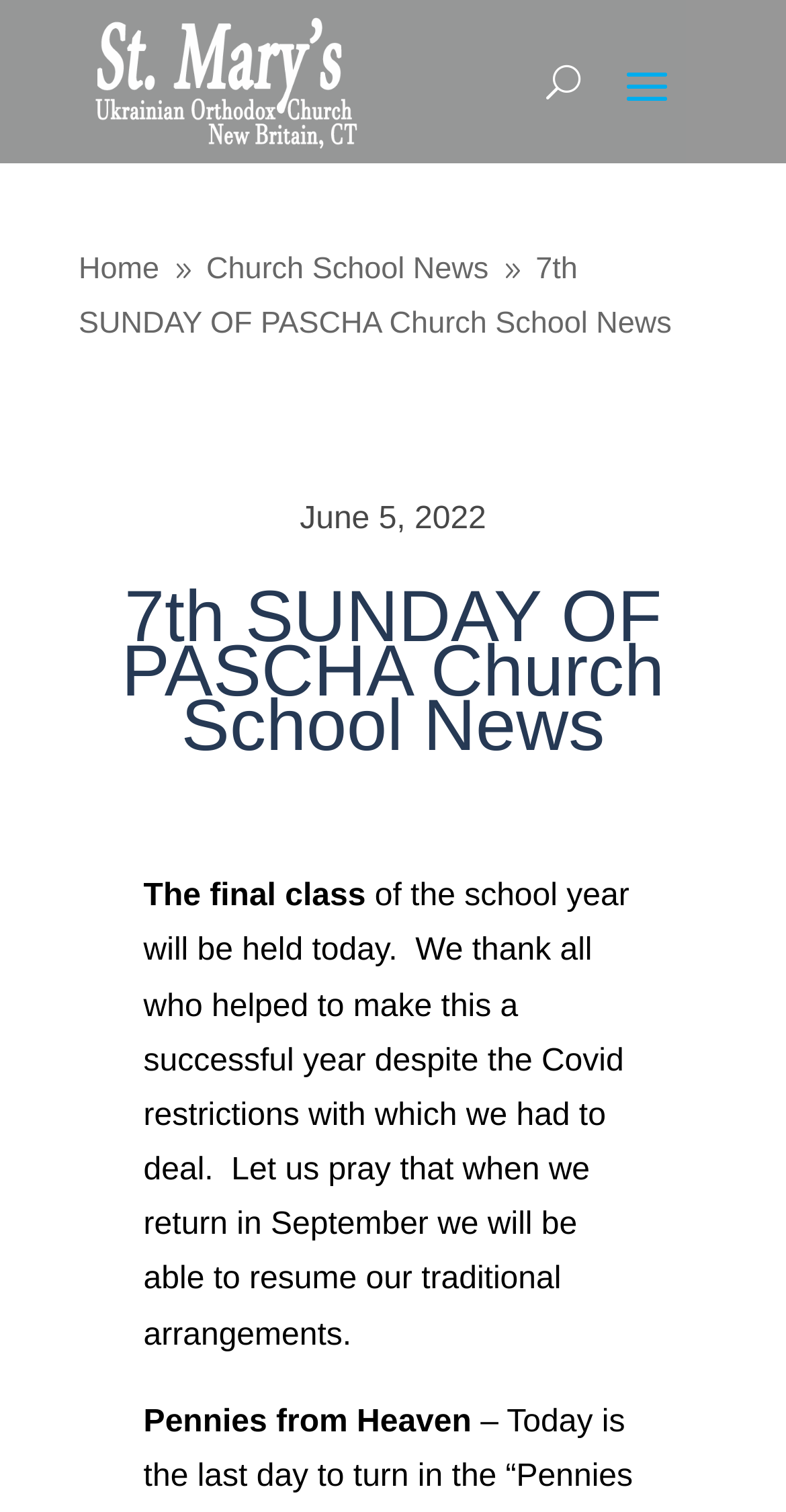Answer the question in a single word or phrase:
What is the date of the final class?

June 5, 2022